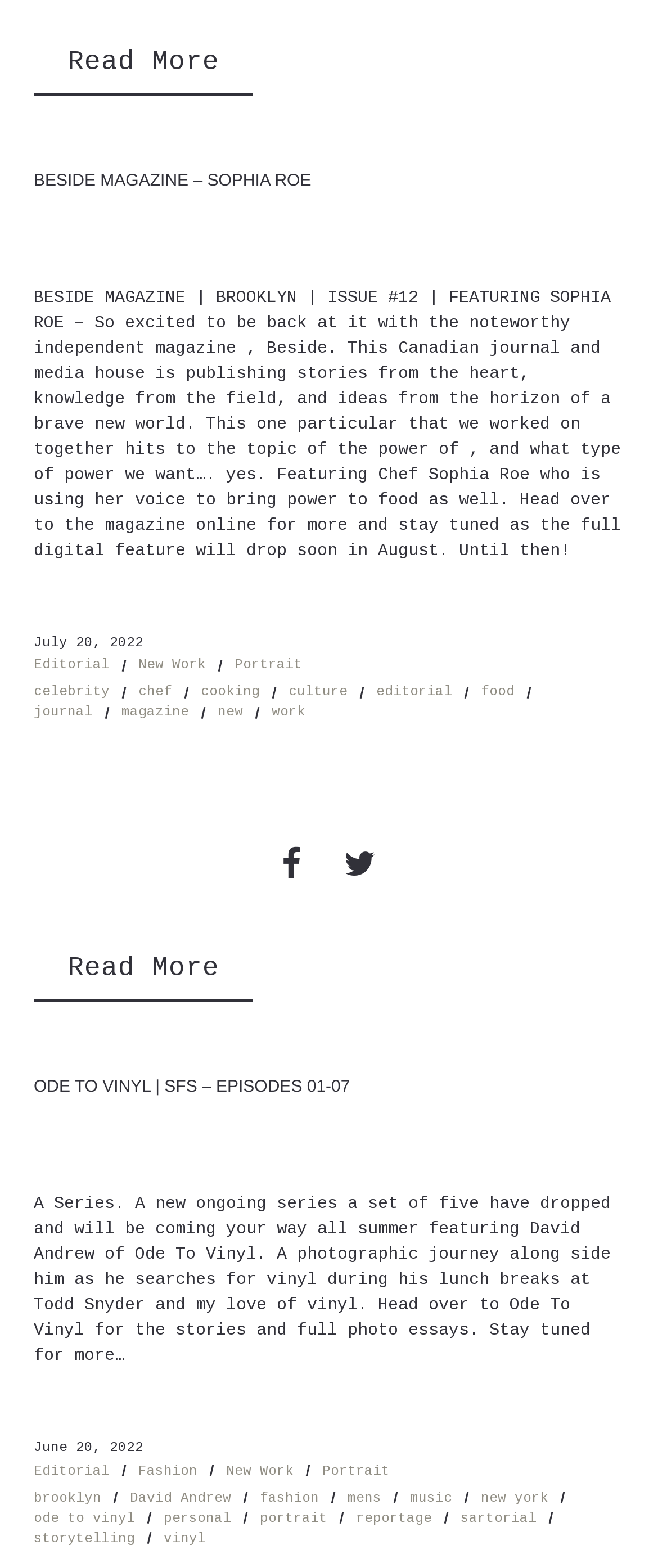What is the name of the series featured in the second article?
Please provide a comprehensive answer to the question based on the webpage screenshot.

I determined the answer by looking at the heading 'ODE TO VINYL | SFS – EPISODES 01-07' and the text 'A new ongoing series a set of five have dropped and will be coming your way all summer featuring David Andrew of Ode To Vinyl.' which suggests that the series being referred to is Ode to Vinyl.